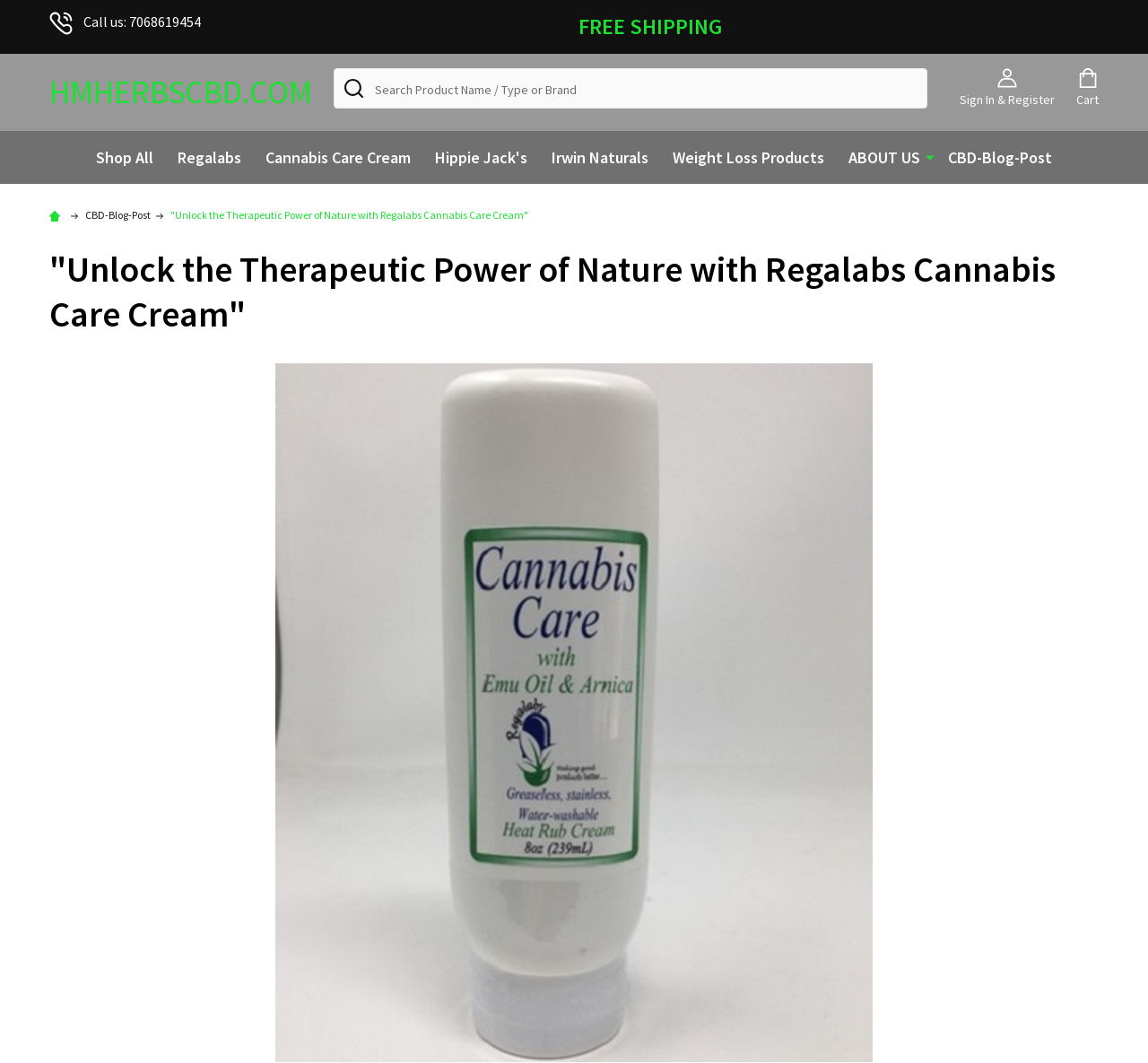Find the bounding box coordinates of the clickable region needed to perform the following instruction: "Search for products". The coordinates should be provided as four float numbers between 0 and 1, i.e., [left, top, right, bottom].

[0.291, 0.066, 0.327, 0.083]